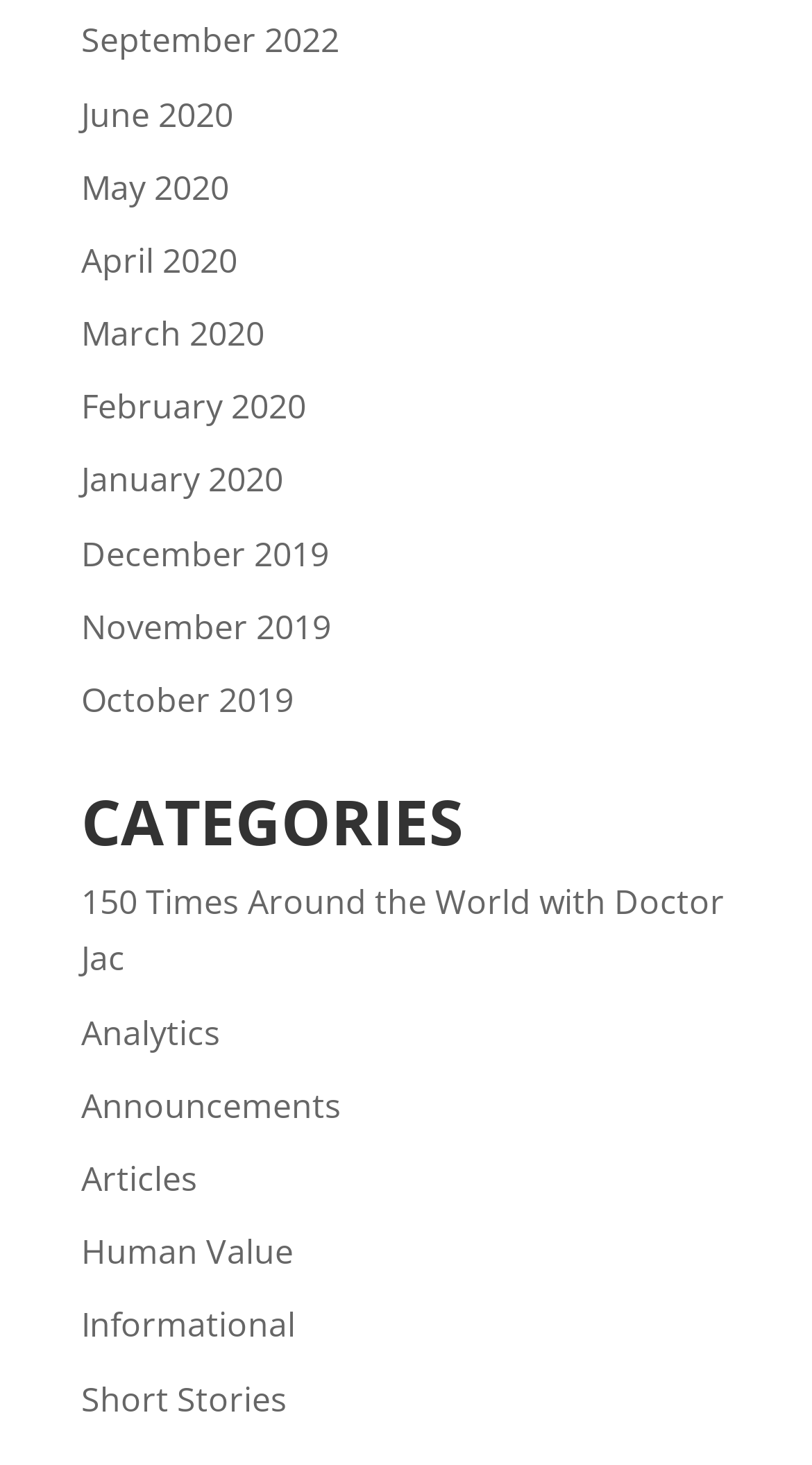Identify the bounding box coordinates for the element that needs to be clicked to fulfill this instruction: "View September 2022". Provide the coordinates in the format of four float numbers between 0 and 1: [left, top, right, bottom].

[0.1, 0.012, 0.418, 0.043]